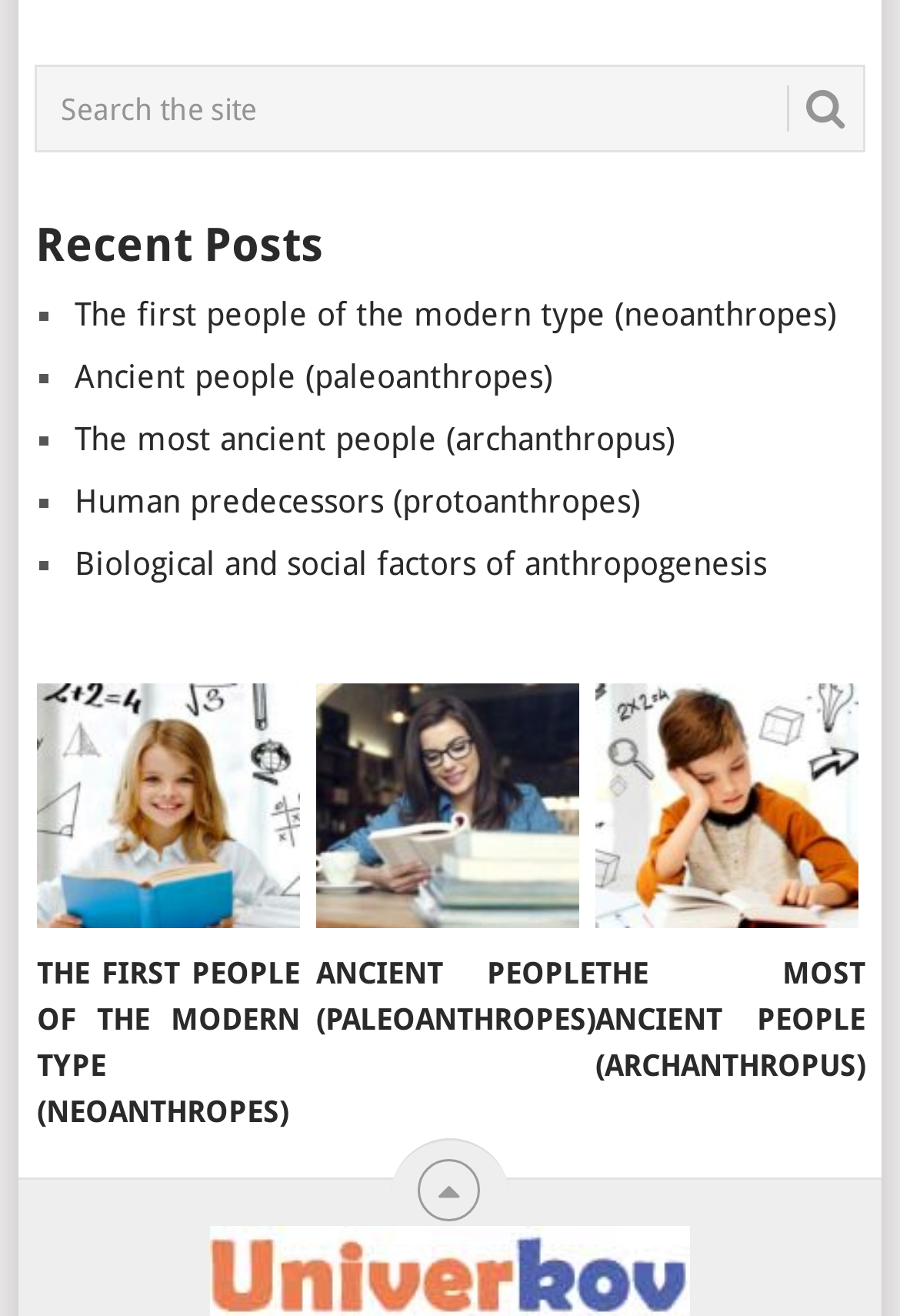Find the bounding box coordinates corresponding to the UI element with the description: "The most ancient people (archanthropus)". The coordinates should be formatted as [left, top, right, bottom], with values as floats between 0 and 1.

[0.083, 0.161, 0.749, 0.189]